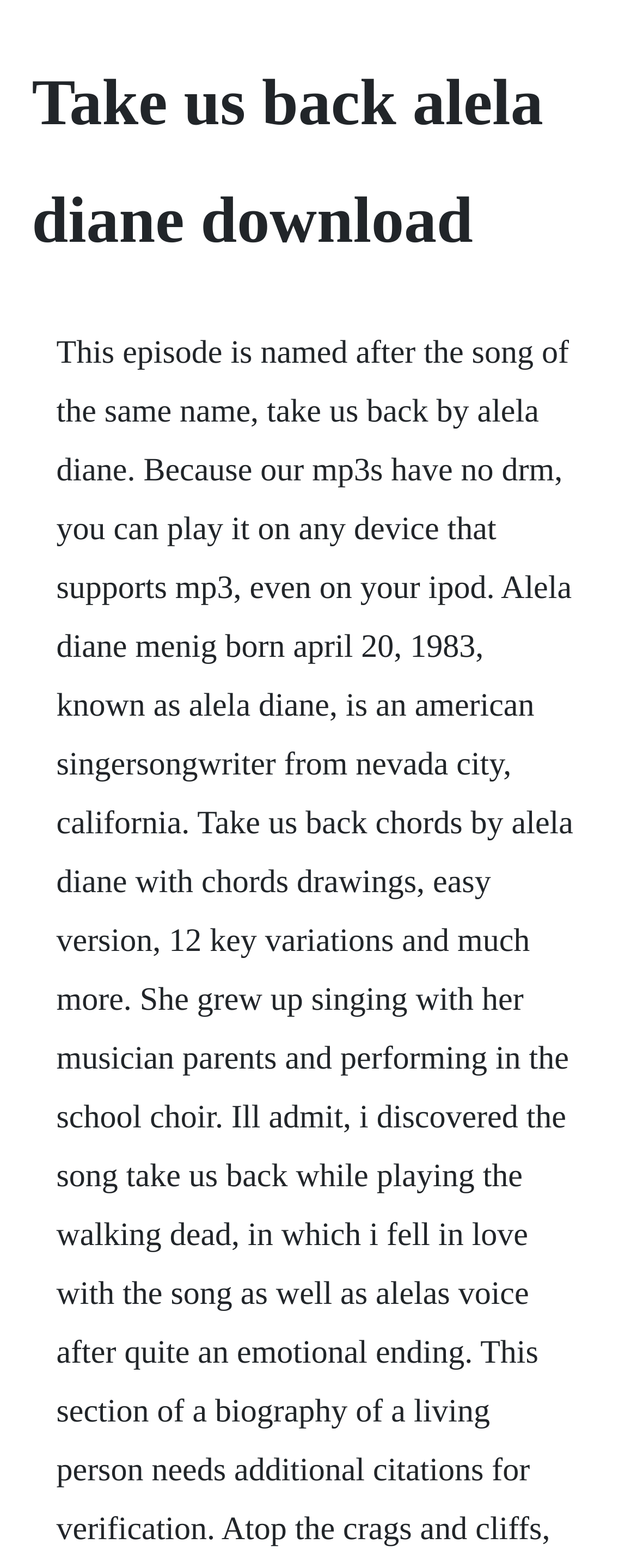Identify the text that serves as the heading for the webpage and generate it.

Take us back alela diane download